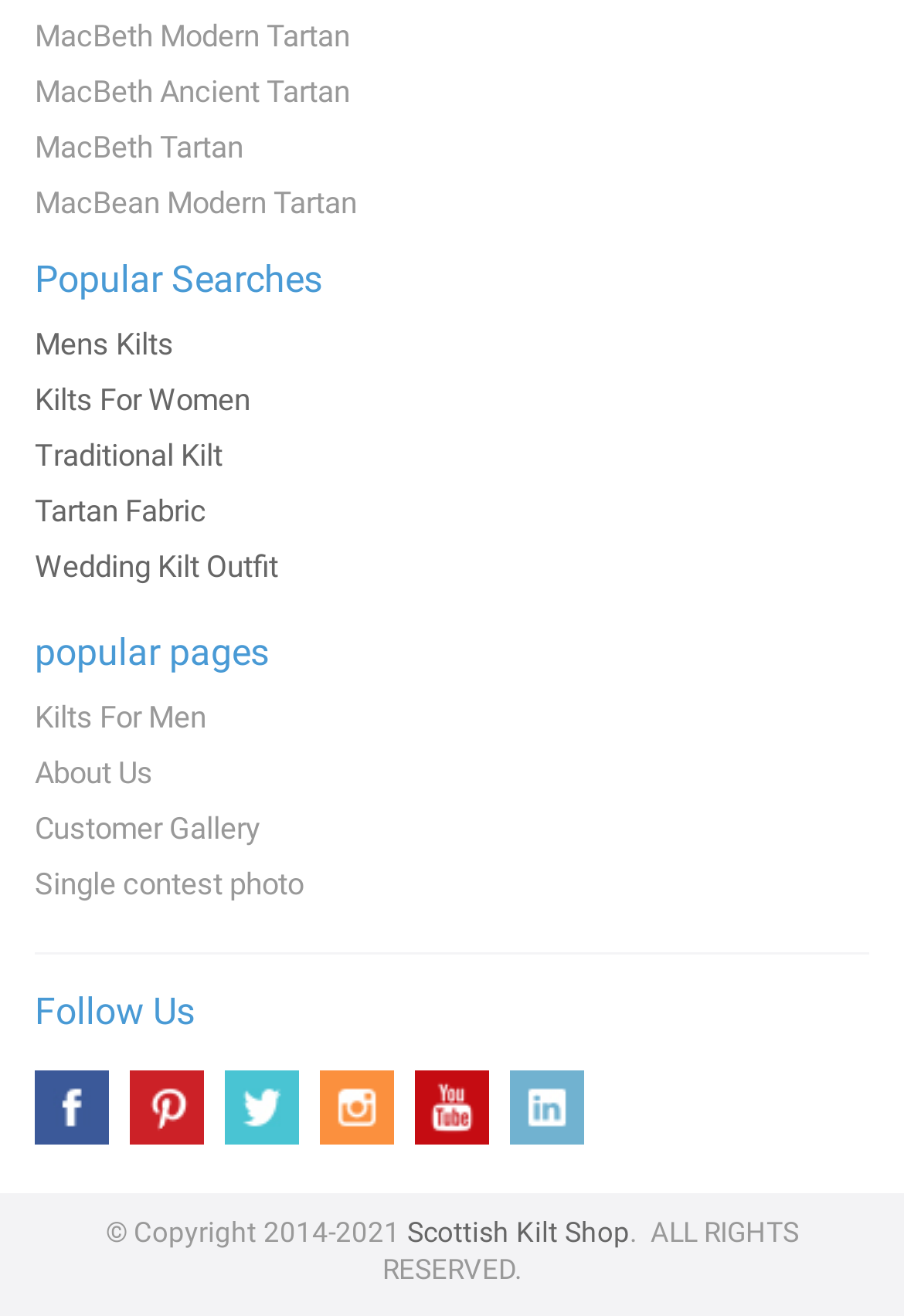Please identify the coordinates of the bounding box for the clickable region that will accomplish this instruction: "Explore Popular Searches".

[0.038, 0.194, 0.395, 0.231]